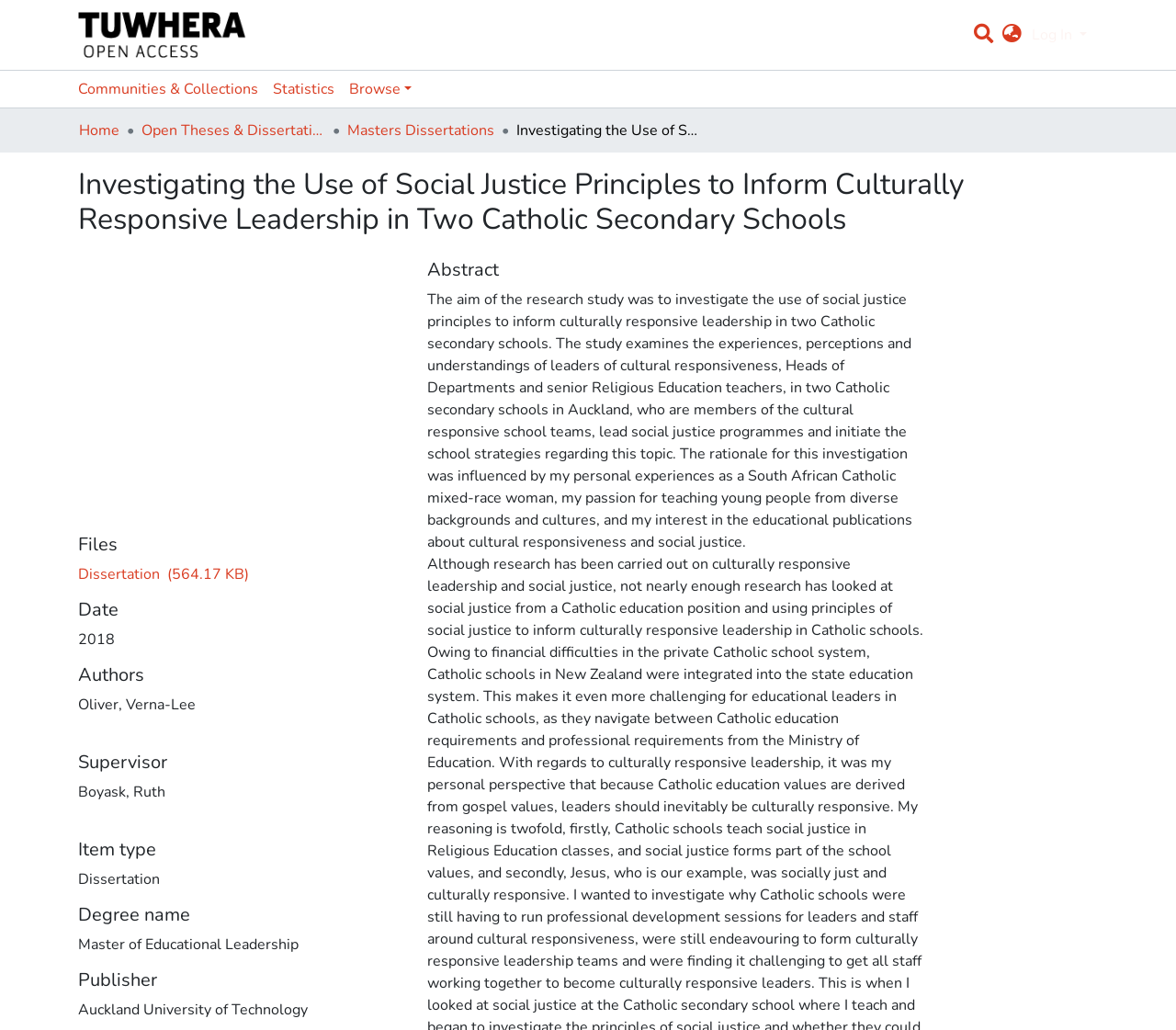What is the name of the author of the dissertation?
Provide a detailed and well-explained answer to the question.

I found the answer by looking at the section labeled 'Authors' on the webpage, which lists the author's name as 'Oliver, Verna-Lee'.